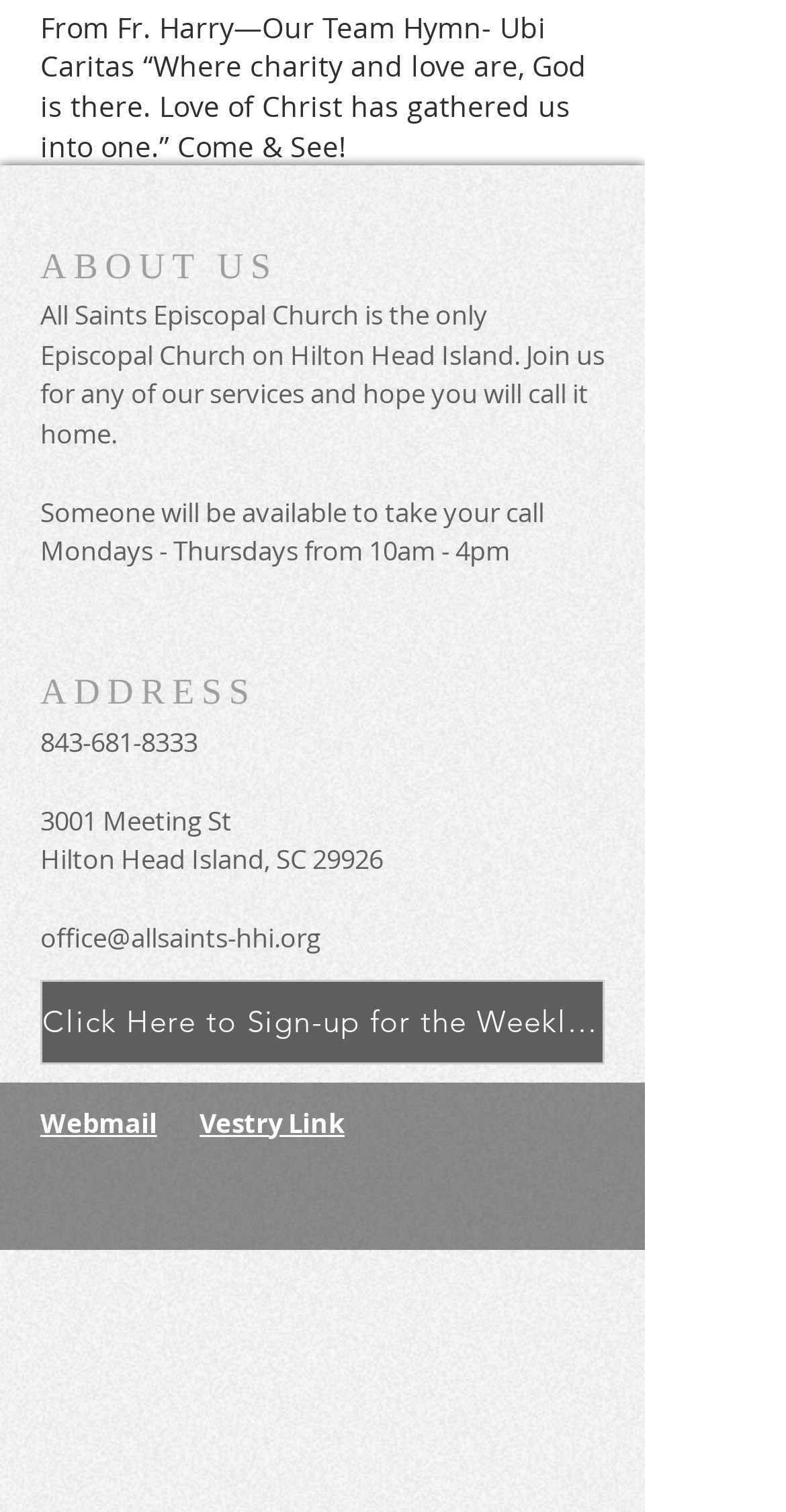What is the phone number of the church?
Please give a detailed answer to the question using the information shown in the image.

The phone number of the church can be found in the link element '843-681-8333' which is located under the 'ADDRESS' heading.